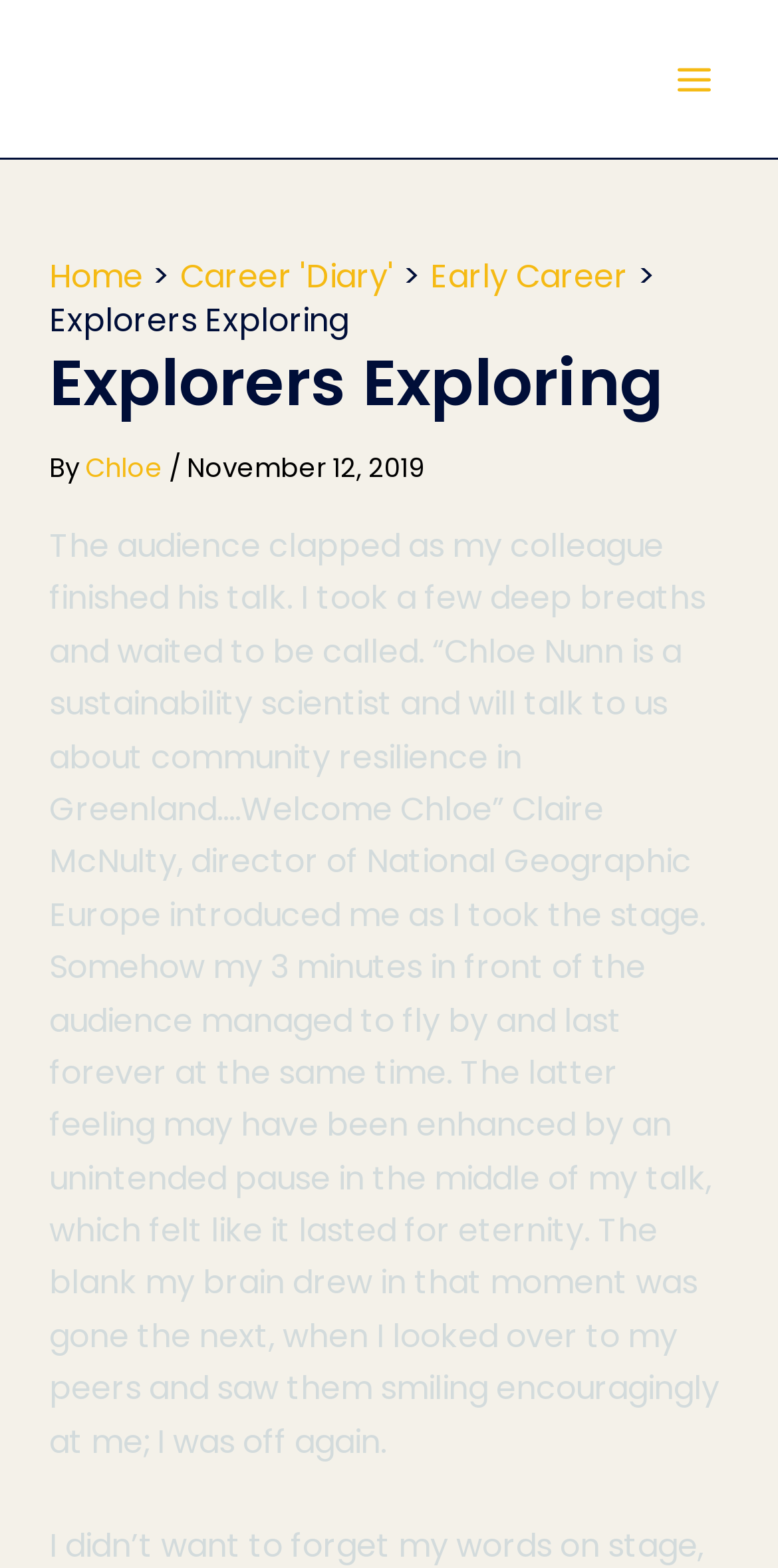What is the author's name?
Can you provide an in-depth and detailed response to the question?

The author's name can be found in the link 'Chloe' which is located below the header 'Explorers Exploring' and above the text 'November 12, 2019'.